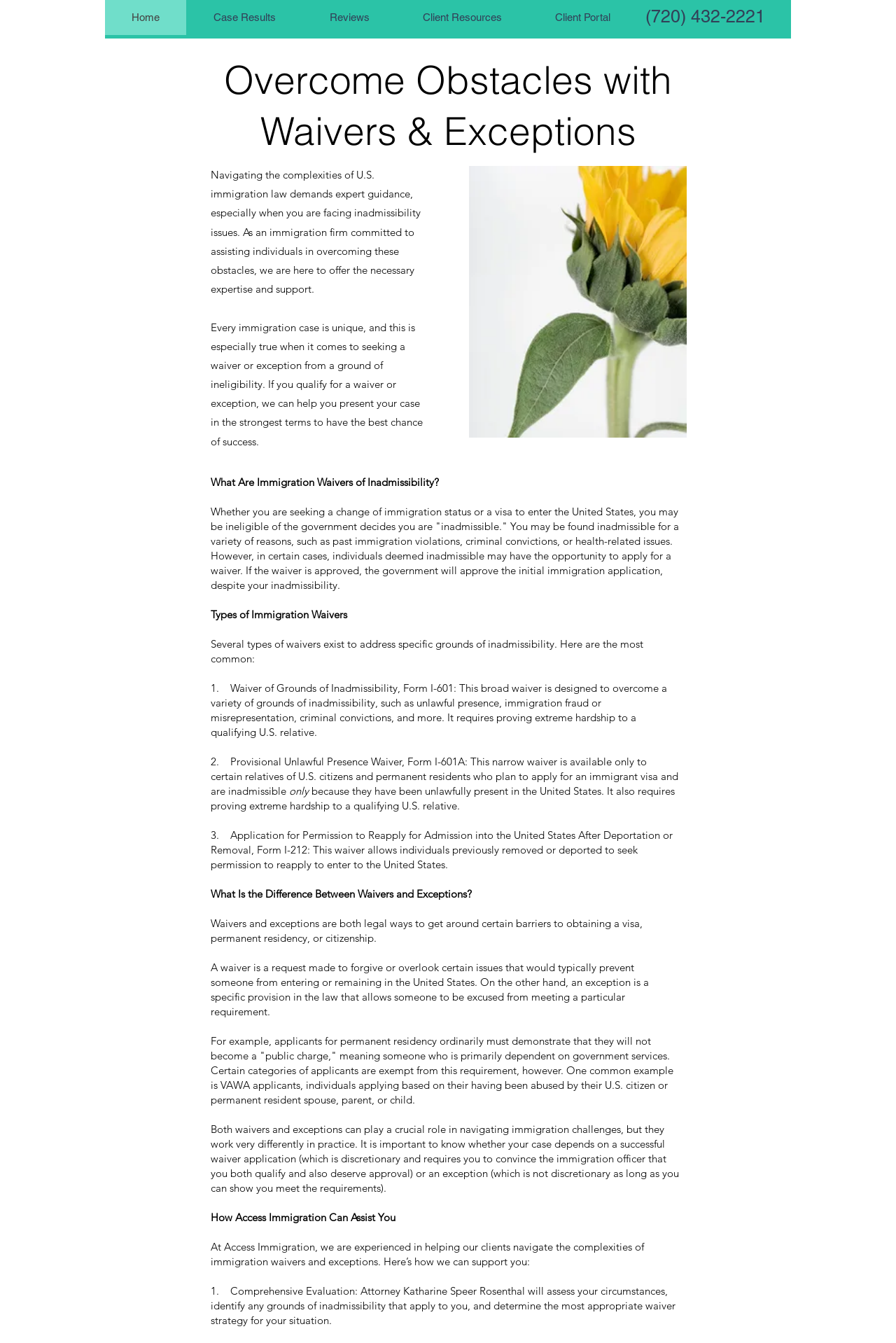What is the phone number on the webpage?
Look at the image and provide a short answer using one word or a phrase.

(720) 432-2221